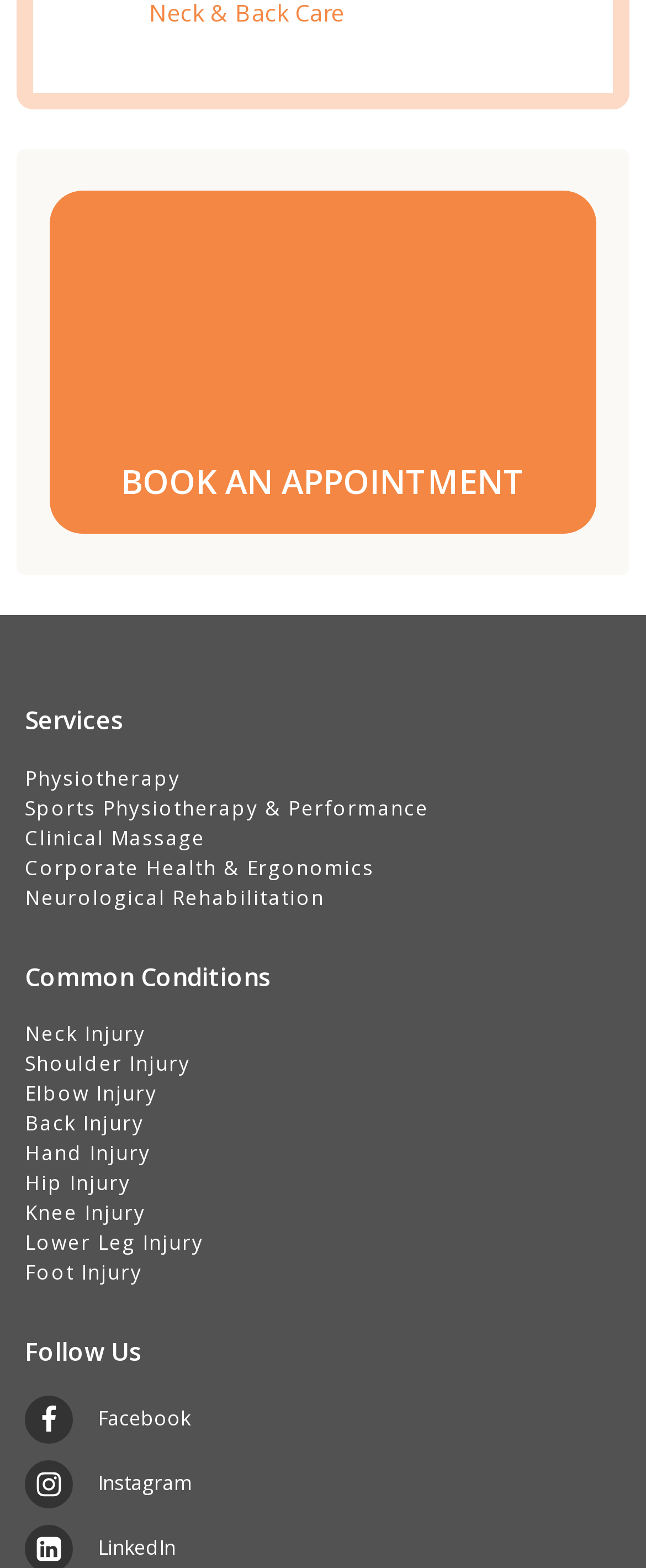Find the bounding box coordinates corresponding to the UI element with the description: "Knee Injury". The coordinates should be formatted as [left, top, right, bottom], with values as floats between 0 and 1.

[0.038, 0.765, 0.315, 0.784]